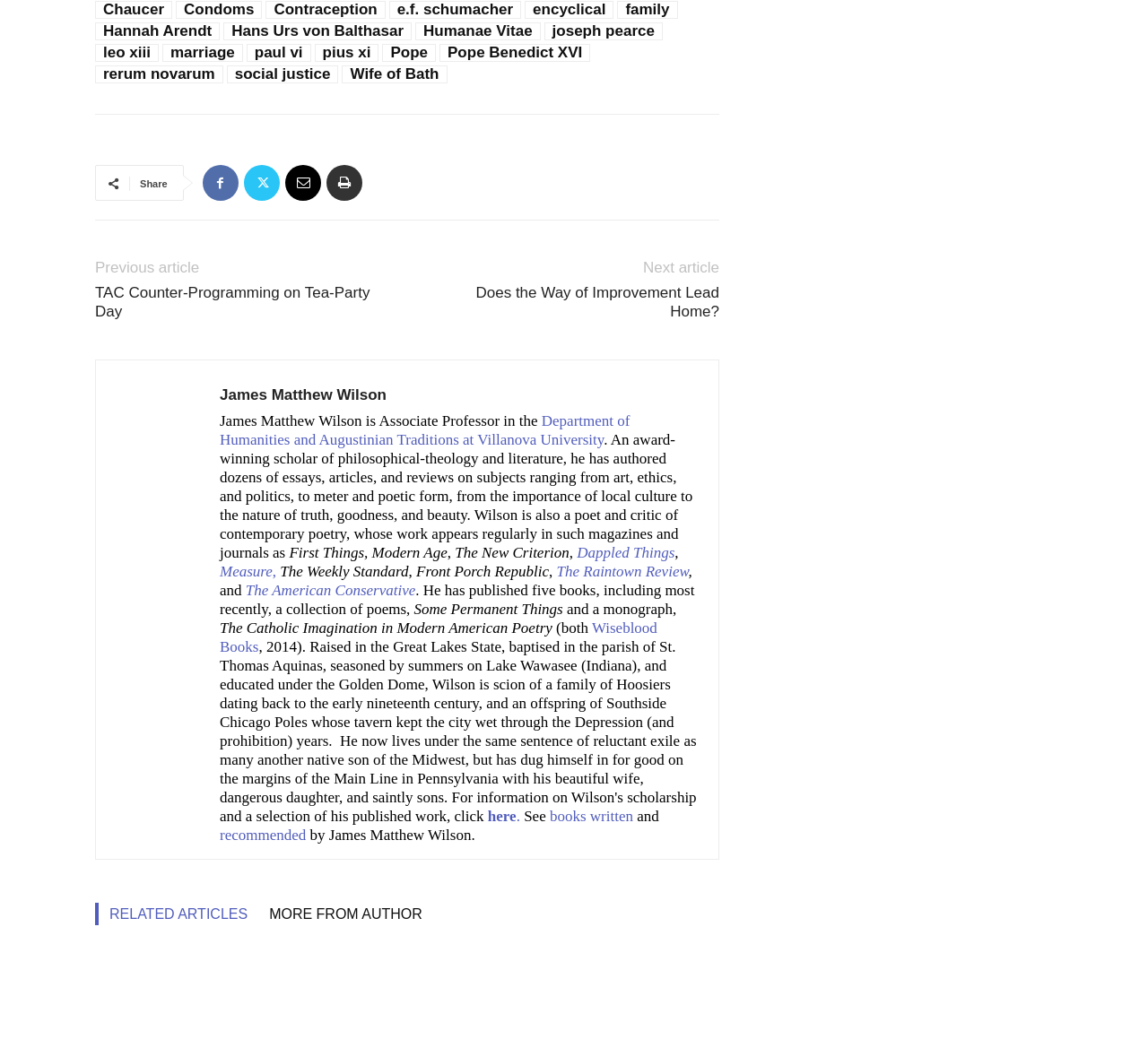Can you identify the bounding box coordinates of the clickable region needed to carry out this instruction: 'Check SAP Business One'? The coordinates should be four float numbers within the range of 0 to 1, stated as [left, top, right, bottom].

None